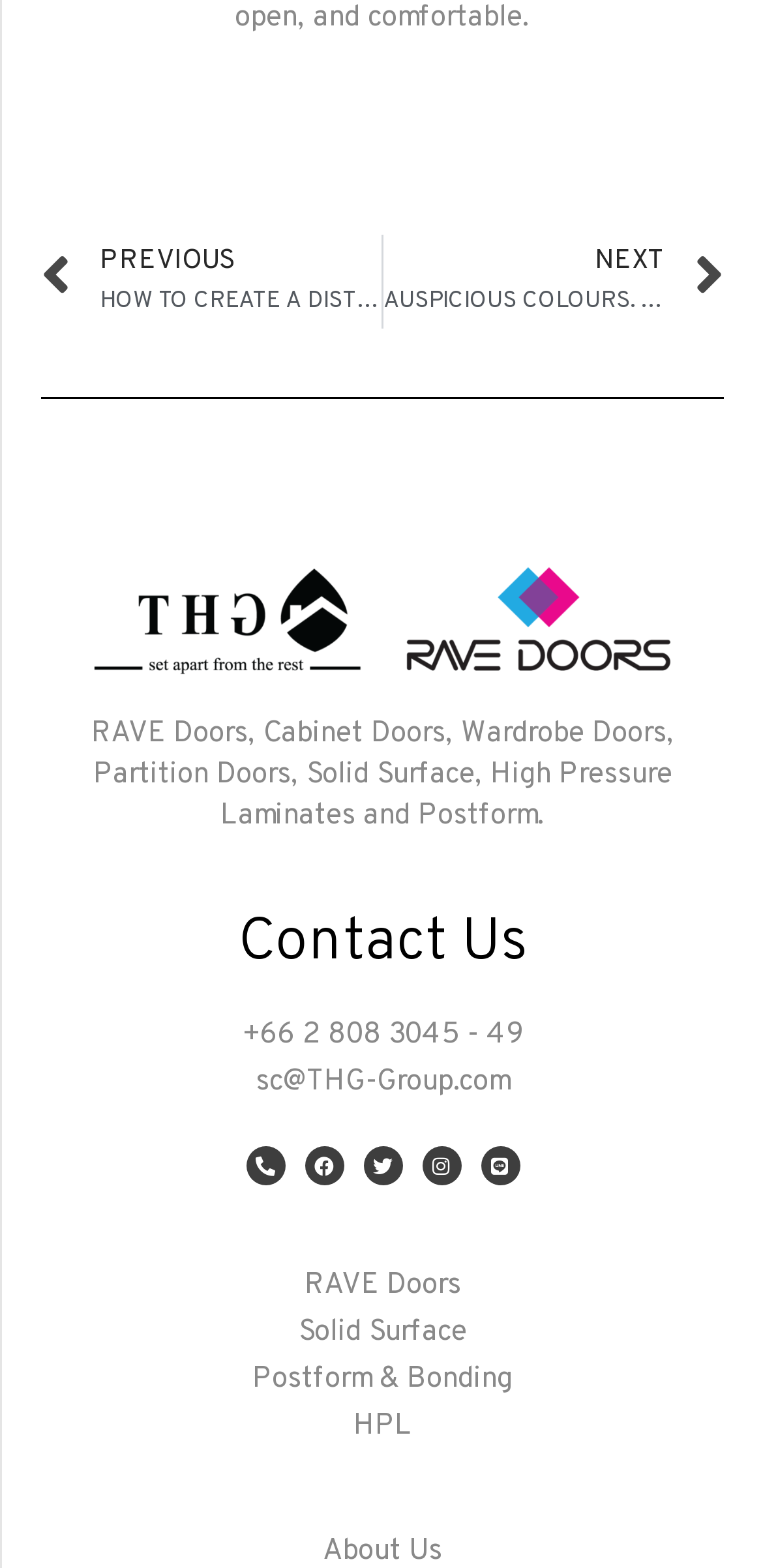Extract the bounding box coordinates for the UI element described by the text: "Solid Surface". The coordinates should be in the form of [left, top, right, bottom] with values between 0 and 1.

[0.054, 0.836, 0.949, 0.866]